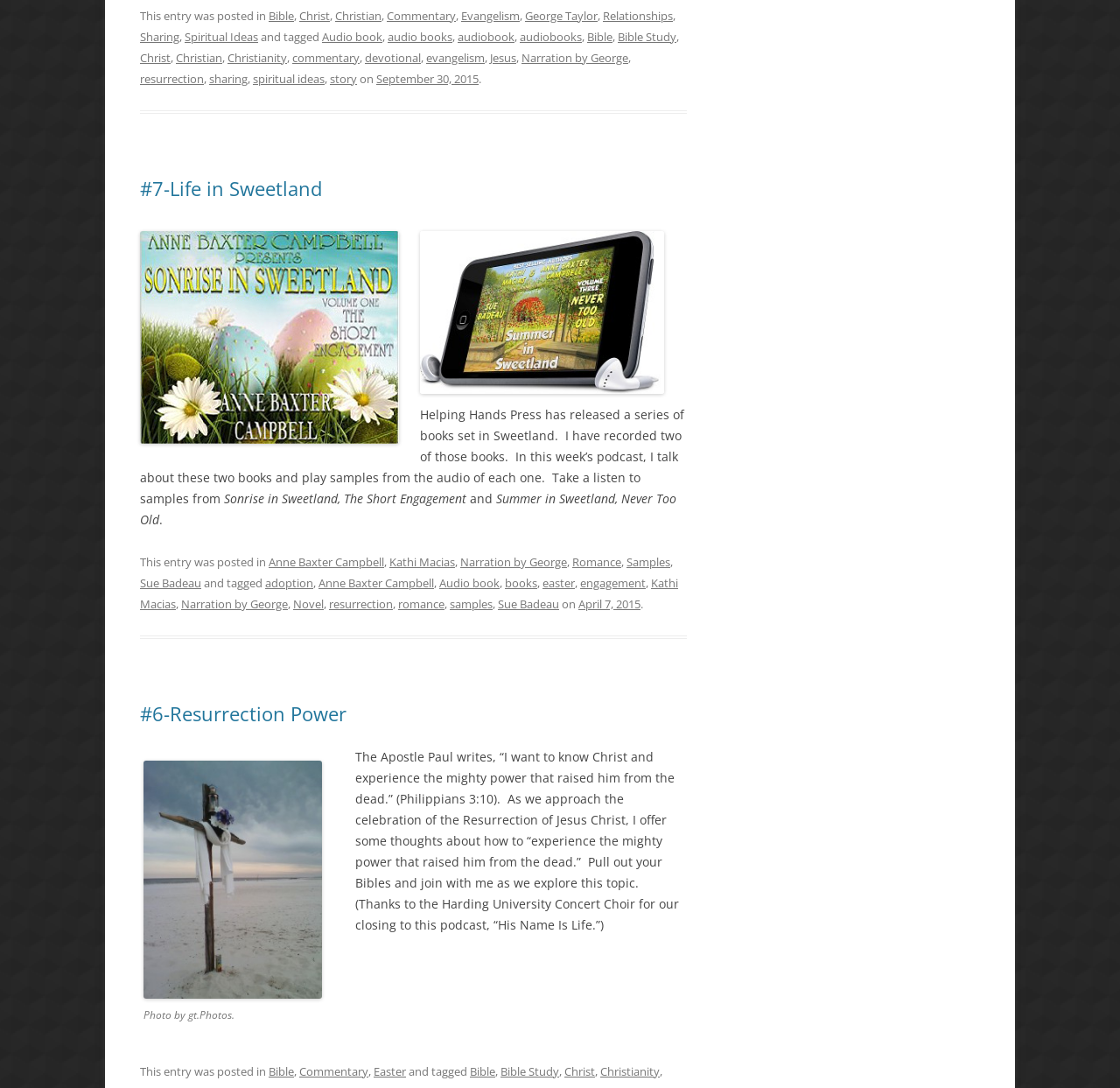Please locate the bounding box coordinates of the element that should be clicked to complete the given instruction: "Listen to the samples from 'Sonrise in Sweetland, The Short Engagement'".

[0.2, 0.451, 0.416, 0.466]